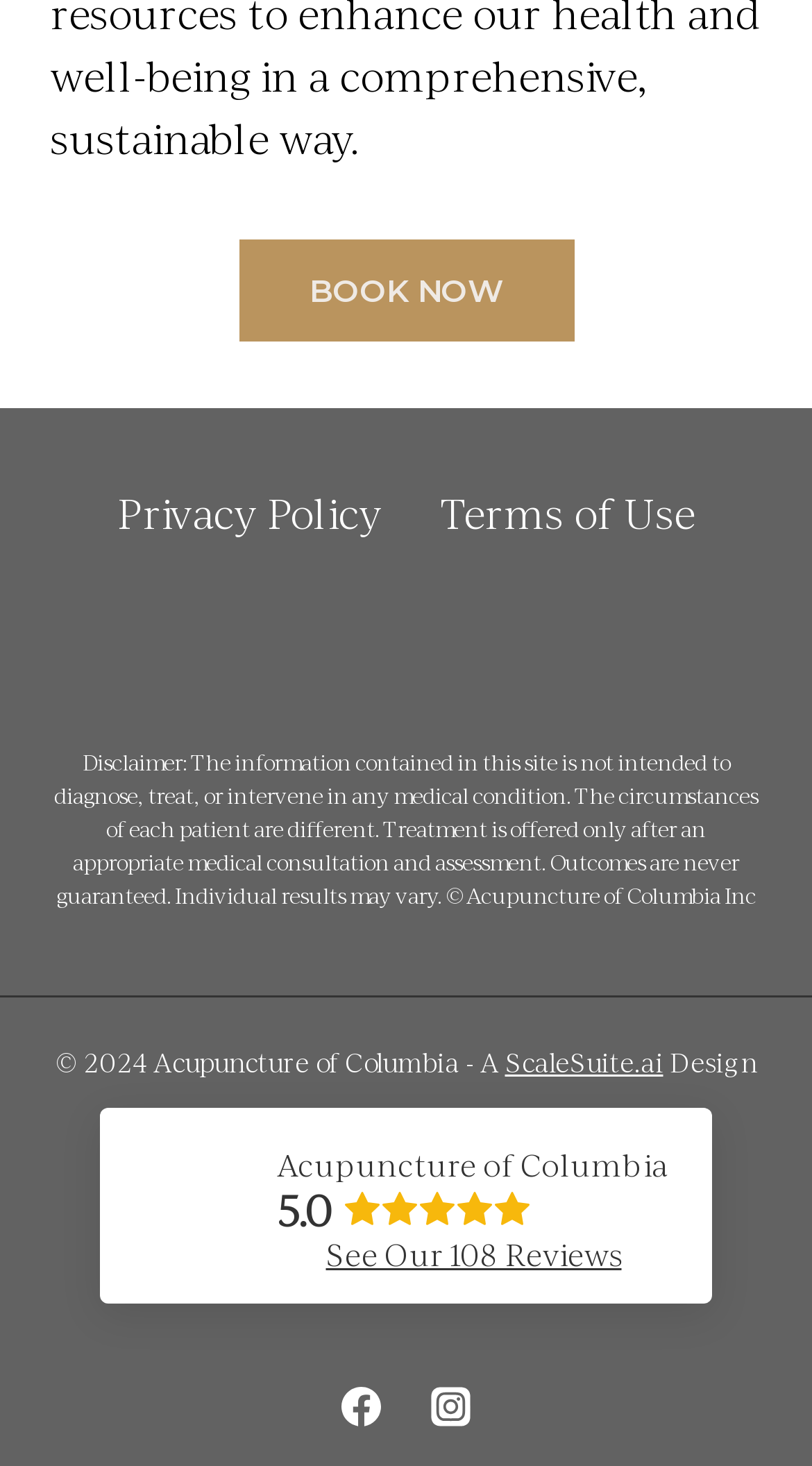Show the bounding box coordinates for the HTML element as described: "Terms of Use".

[0.506, 0.321, 0.892, 0.38]